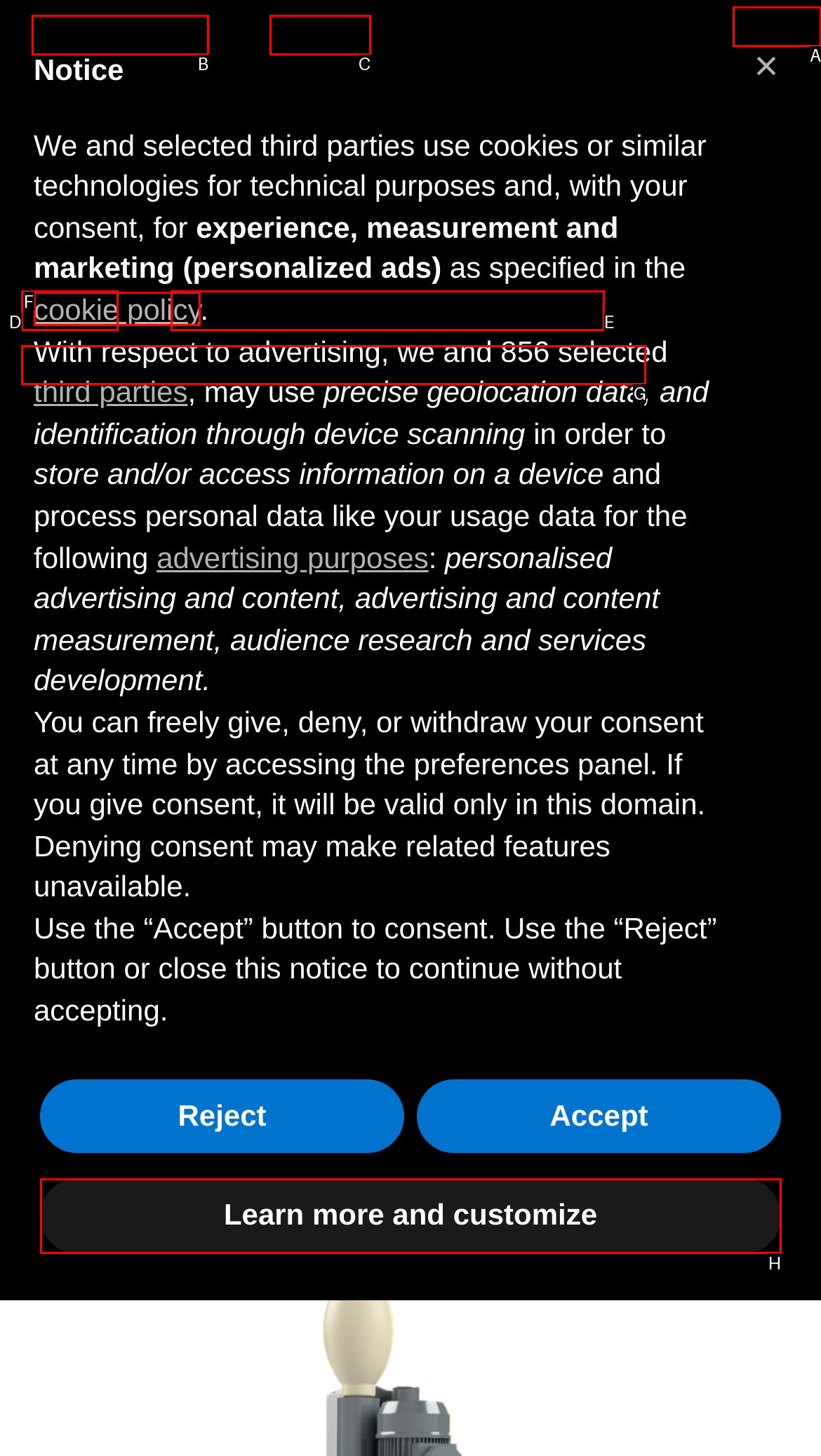To complete the task: Click the Three phase industrial vacuum cleaners link, which option should I click? Answer with the appropriate letter from the provided choices.

G